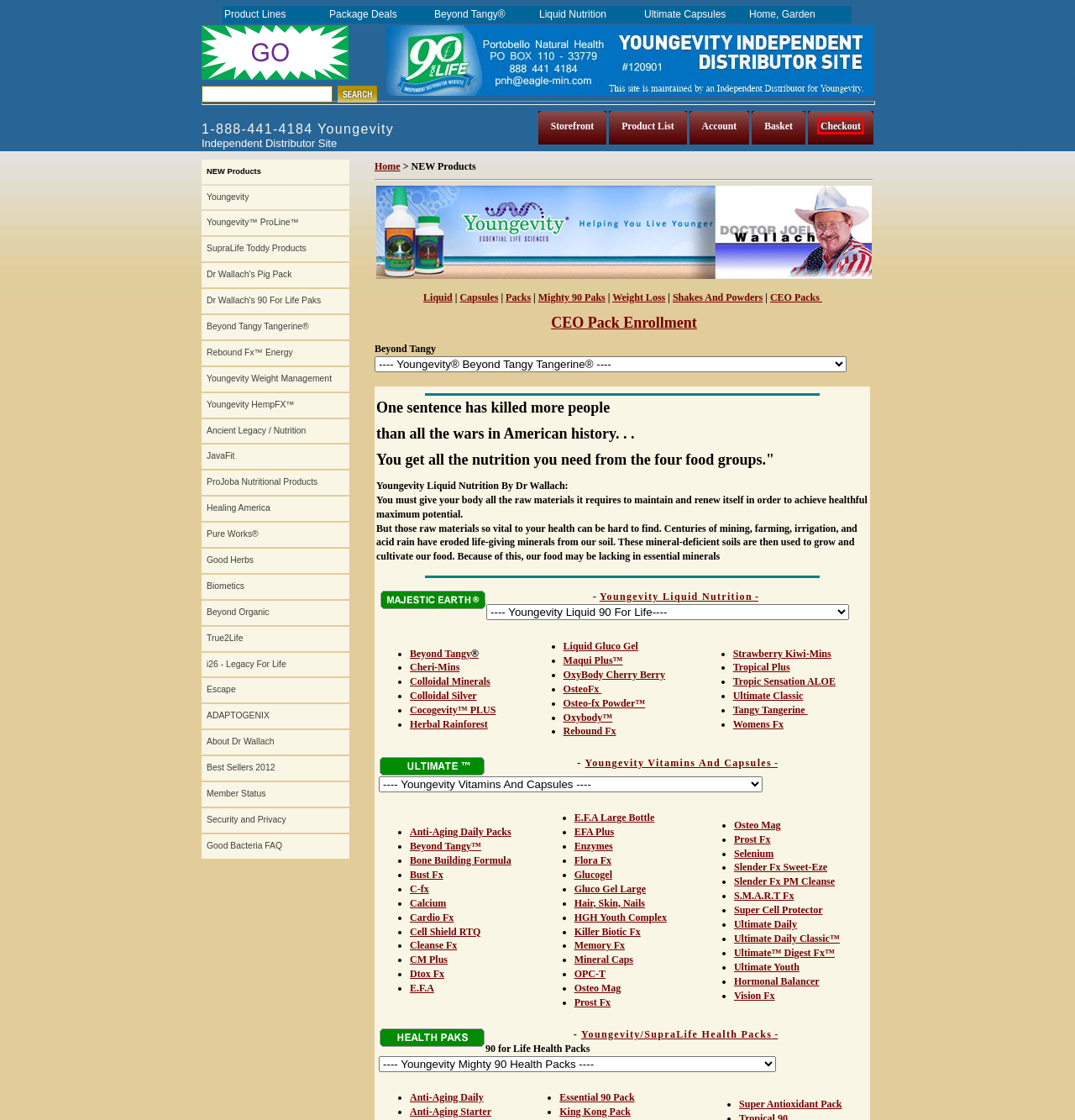Please examine the screenshot provided, which contains a red bounding box around a UI element. Select the webpage description that most accurately describes the new page displayed after clicking the highlighted element. Here are the candidates:
A. ADAPTOGENIX Dr Wallach + Youngevity + SupraLife.org
B. Dr Wallach Youngevity SupraLife: Customer Login
C. Dr Wallach Youngevity SupraLife
D. Escape Dr Wallach + Youngevity + SupraLife.org
E. Dr Wallach Youngevity SupraLife Minerals 90 For Life Youngevity
F. Youngevity Weight Management Dr Wallach + Youngevity + SupraLife.org
G. SupraLife Toddy Products Dr Wallach + Youngevity + SupraLife.org
H. Dr Wallach Youngevity SupraLife: Product List

C